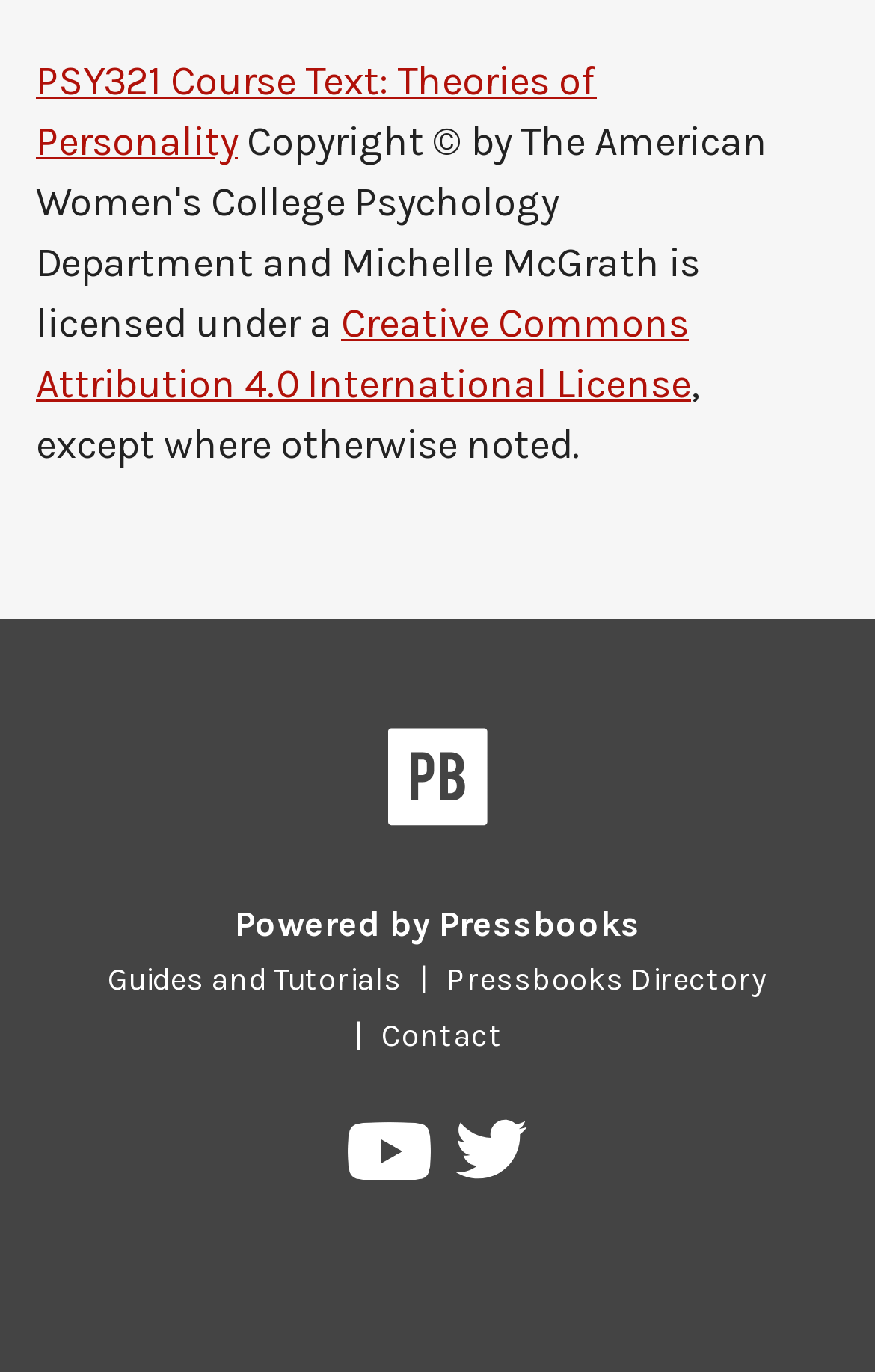Determine the bounding box coordinates for the region that must be clicked to execute the following instruction: "Contact the website administrator".

[0.415, 0.742, 0.595, 0.769]